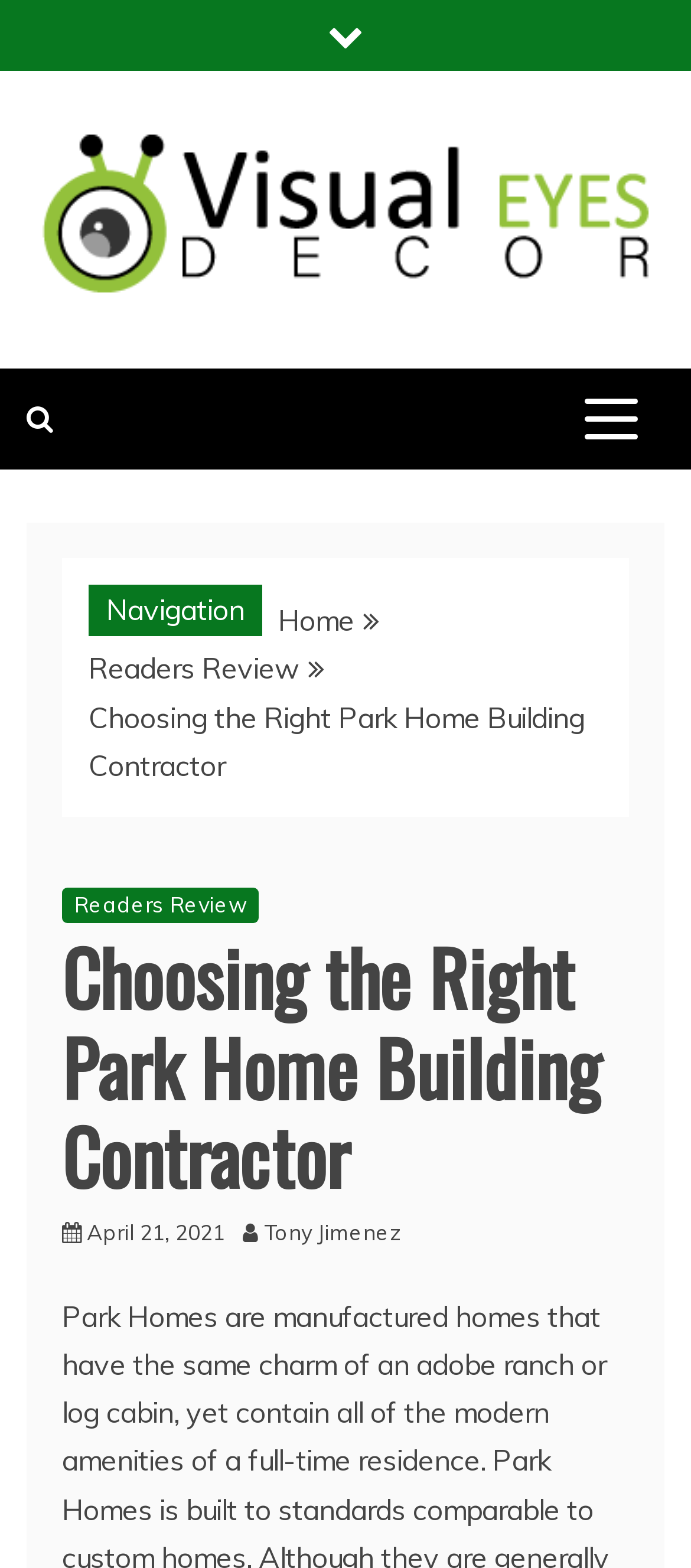Describe the entire webpage, focusing on both content and design.

The webpage is about choosing the right park home building contractor. At the top left corner, there is a link with a font awesome icon, followed by a link to "Visual Eyes Decor" with an accompanying image. Below this, there is a link to "Visual Eyes Decor" again, along with a static text "Your Dream Decoration". 

On the top right corner, there is a button that controls the primary menu, and next to it, a link with another font awesome icon. Below this, there is a navigation section with a static text "Navigation" and a breadcrumbs section. The breadcrumbs section contains links to "Home", "Readers Review", and the current page "Choosing the Right Park Home Building Contractor".

Below the navigation section, there is a header section that spans almost the entire width of the page. It contains links to "Readers Review" and the title of the page "Choosing the Right Park Home Building Contractor" in a heading element. There is also a link to the date "April 21, 2021" and a link to the author "Tony Jimenez".